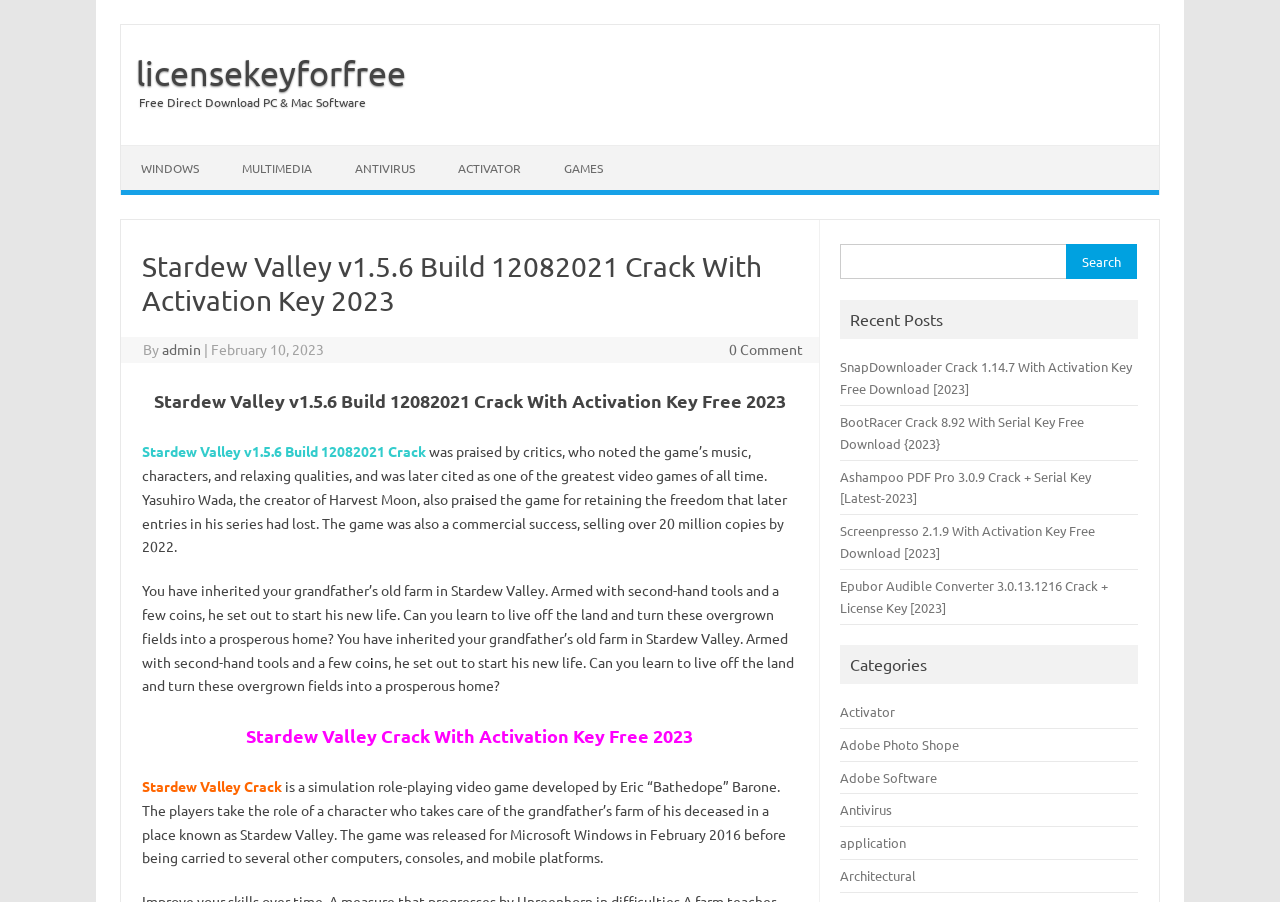Specify the bounding box coordinates of the area to click in order to execute this command: 'Click on the 'SnapDownloader Crack 1.14.7 With Activation Key Free Download [2023]' link'. The coordinates should consist of four float numbers ranging from 0 to 1, and should be formatted as [left, top, right, bottom].

[0.657, 0.397, 0.885, 0.44]